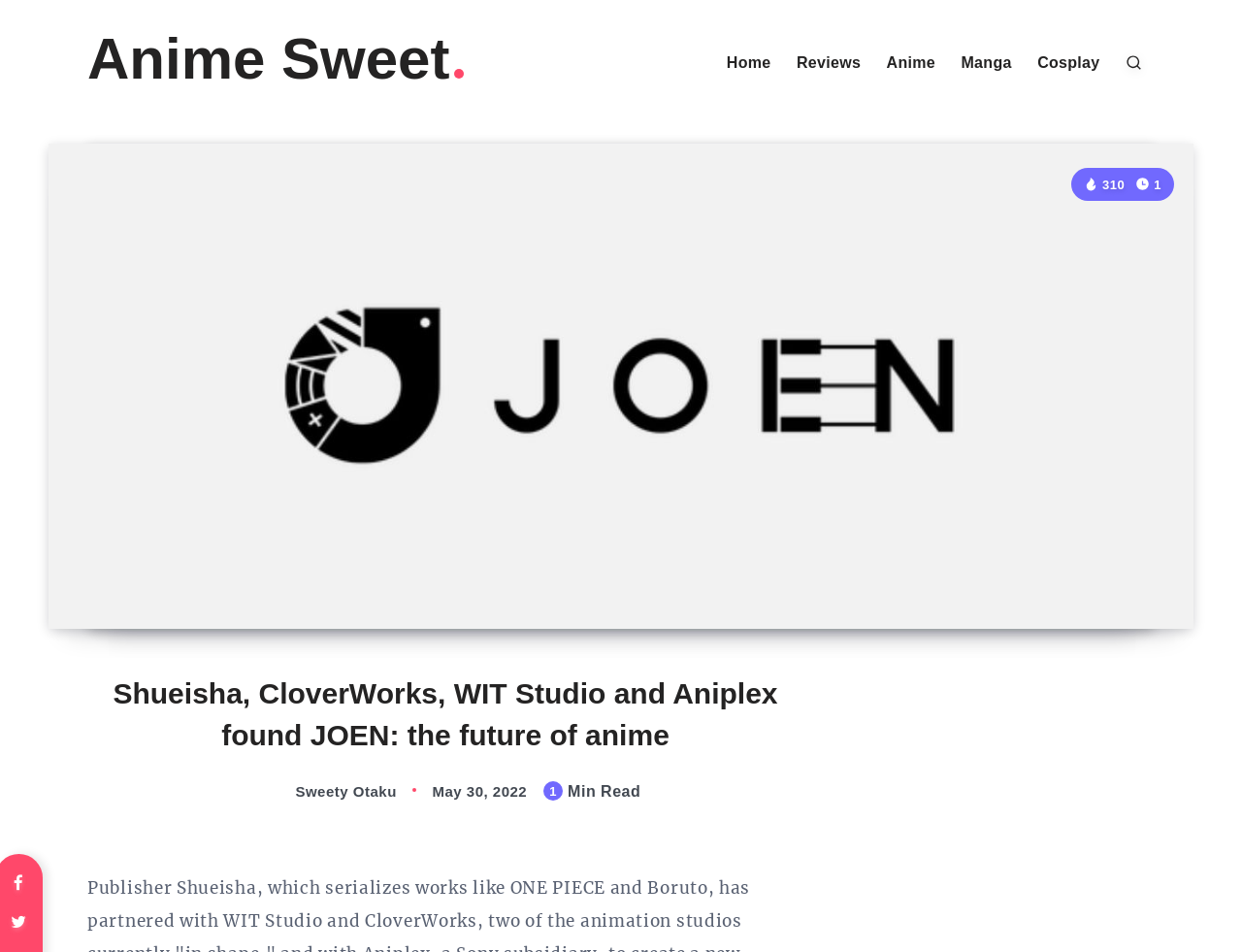Extract the bounding box coordinates for the UI element described by the text: "Anime Sweet". The coordinates should be in the form of [left, top, right, bottom] with values between 0 and 1.

[0.07, 0.025, 0.378, 0.099]